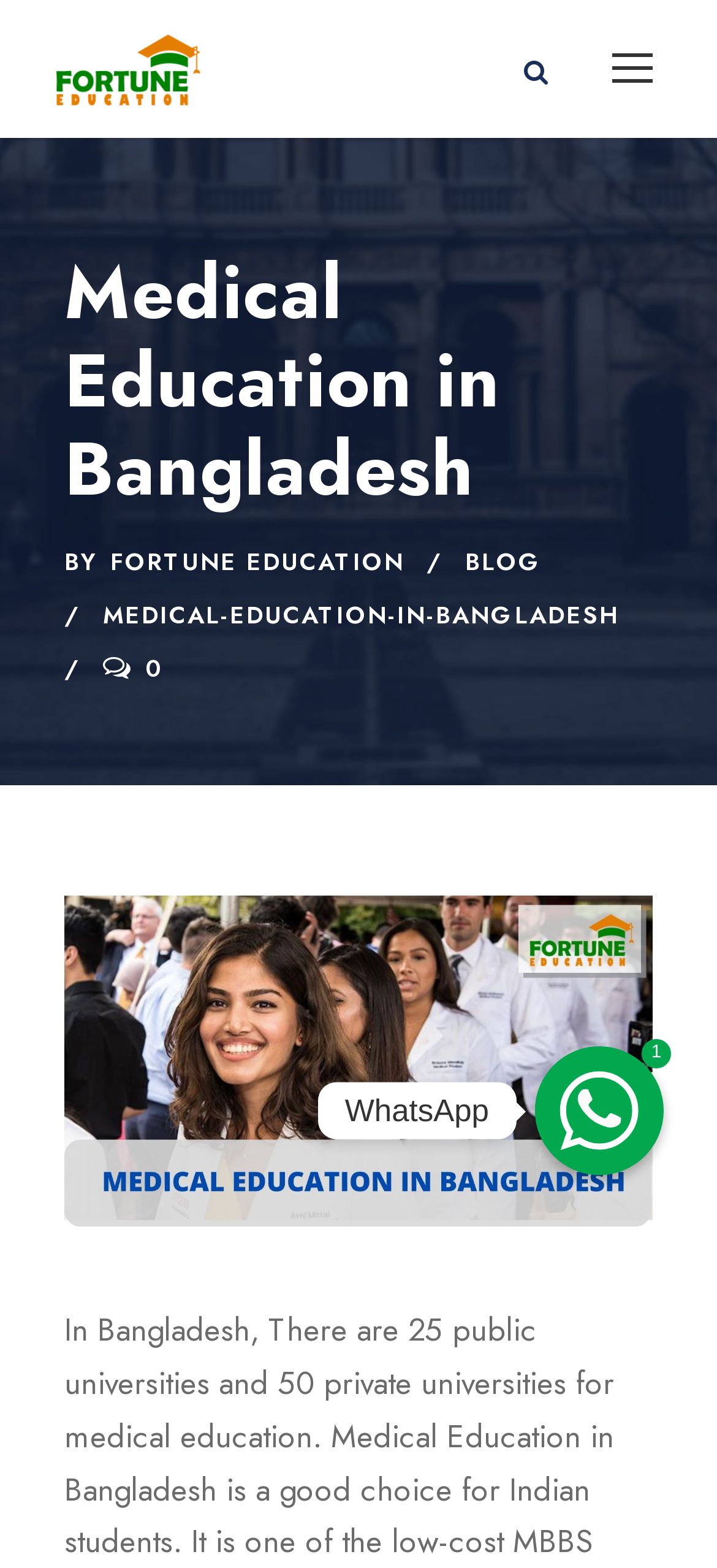Please identify the primary heading of the webpage and give its text content.

Medical Education in Bangladesh